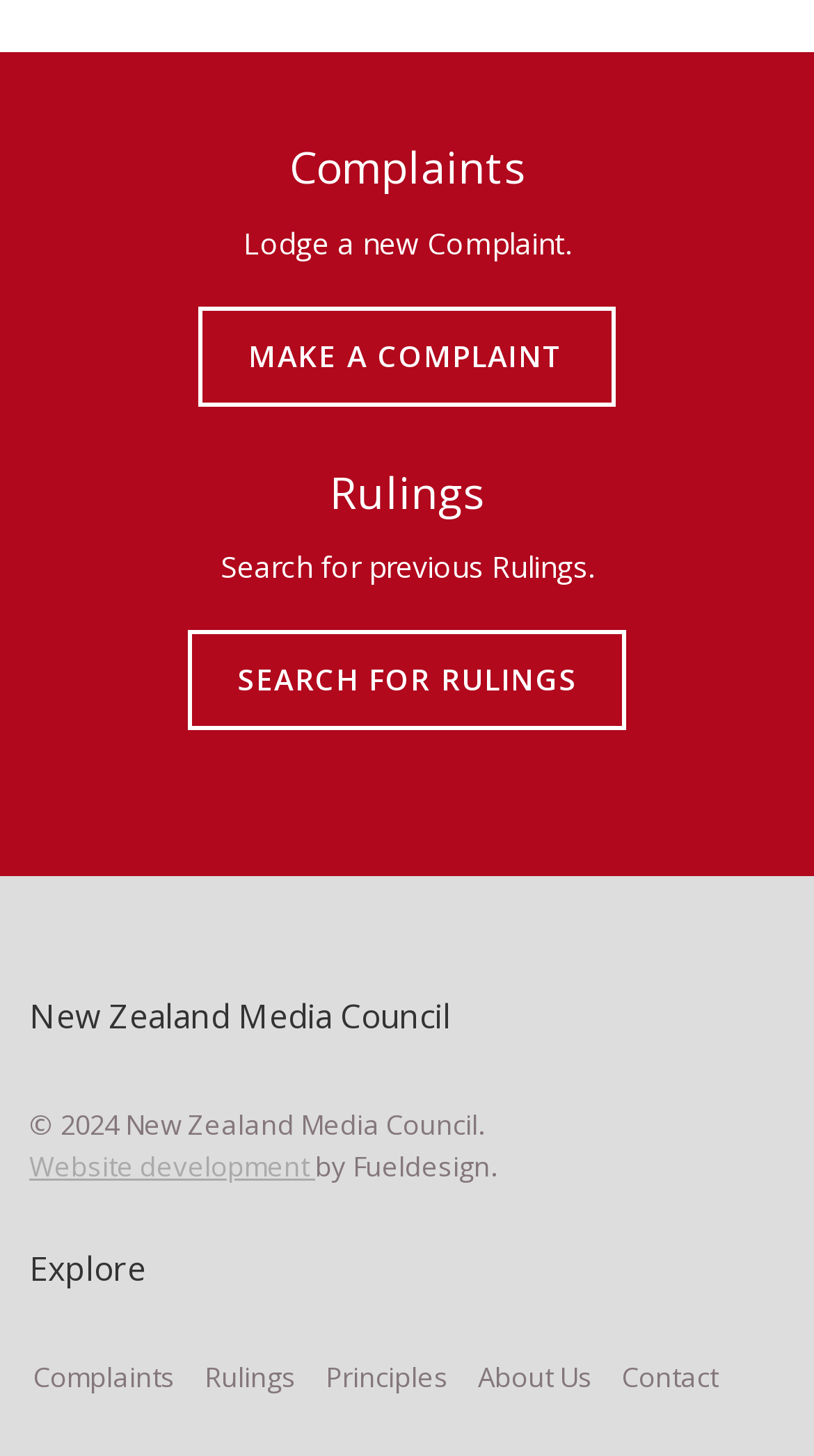Please locate the clickable area by providing the bounding box coordinates to follow this instruction: "Visit the website development page".

[0.036, 0.787, 0.387, 0.813]